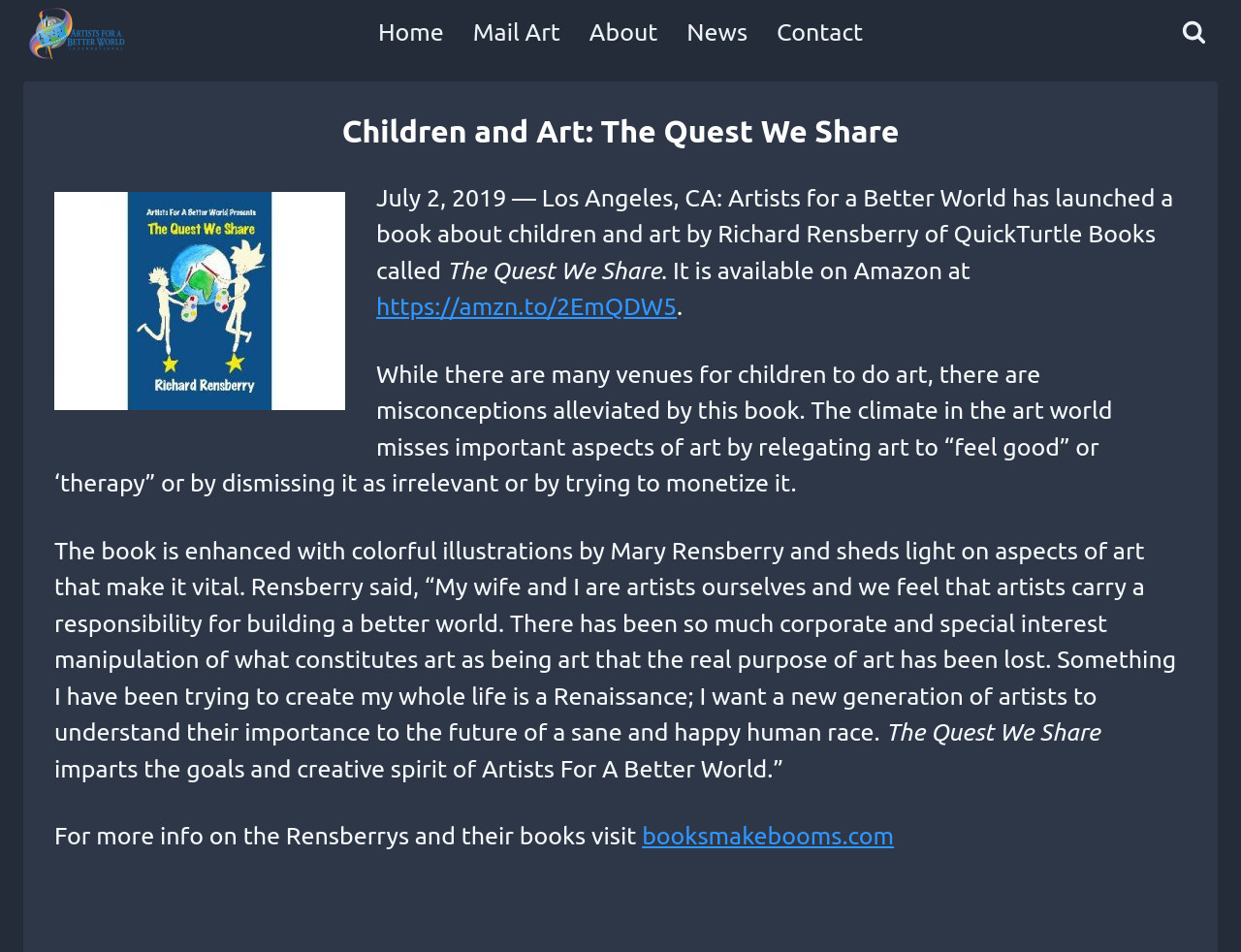Find the bounding box coordinates of the element to click in order to complete the given instruction: "Visit the Rensberrys' website."

[0.517, 0.864, 0.72, 0.892]